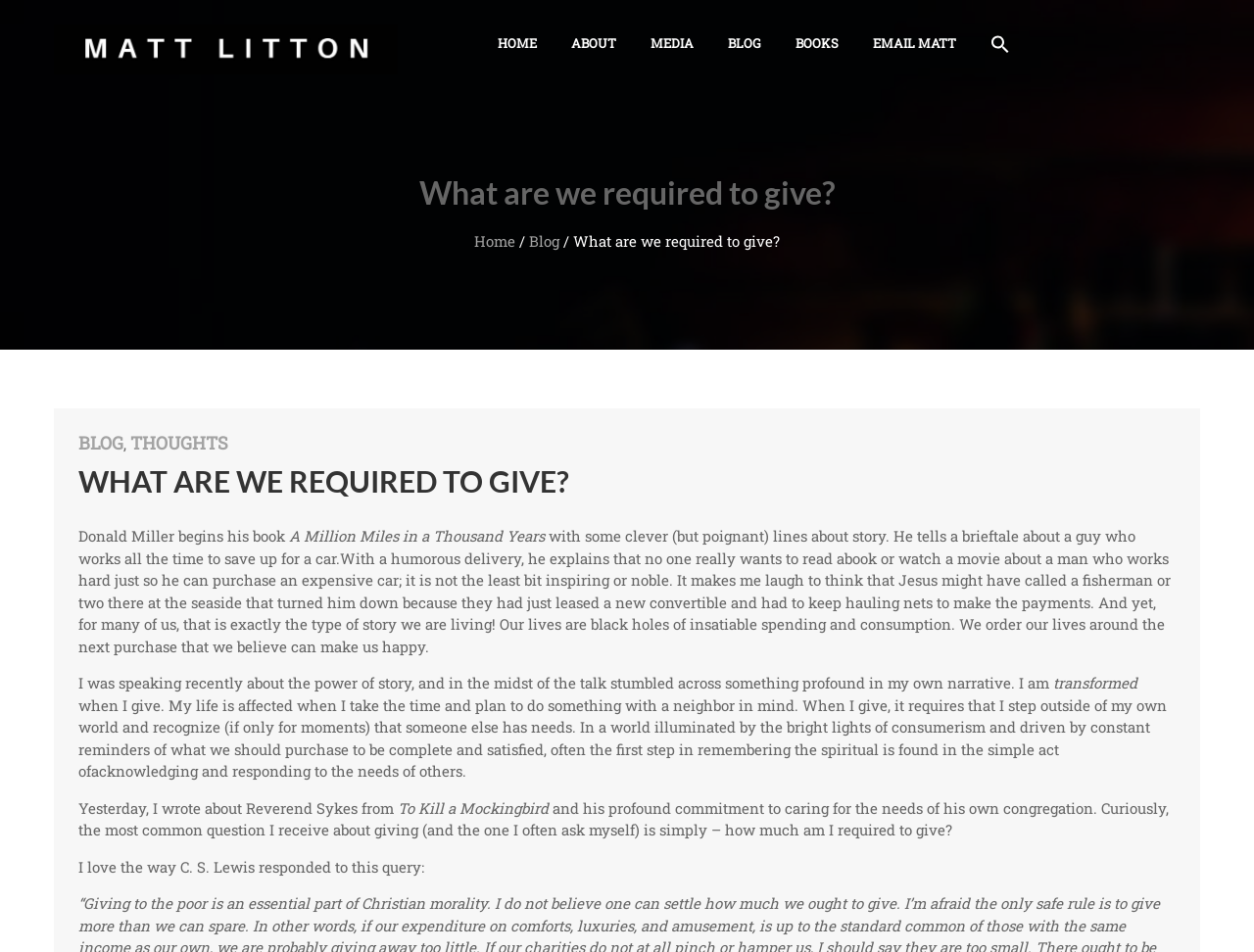Based on the image, please elaborate on the answer to the following question:
What is the question that the author often asks himself about giving?

The text states 'Curiously, the most common question I receive about giving (and the one I often ask myself) is simply – how much am I required to give?' which indicates that the author often asks himself this question.